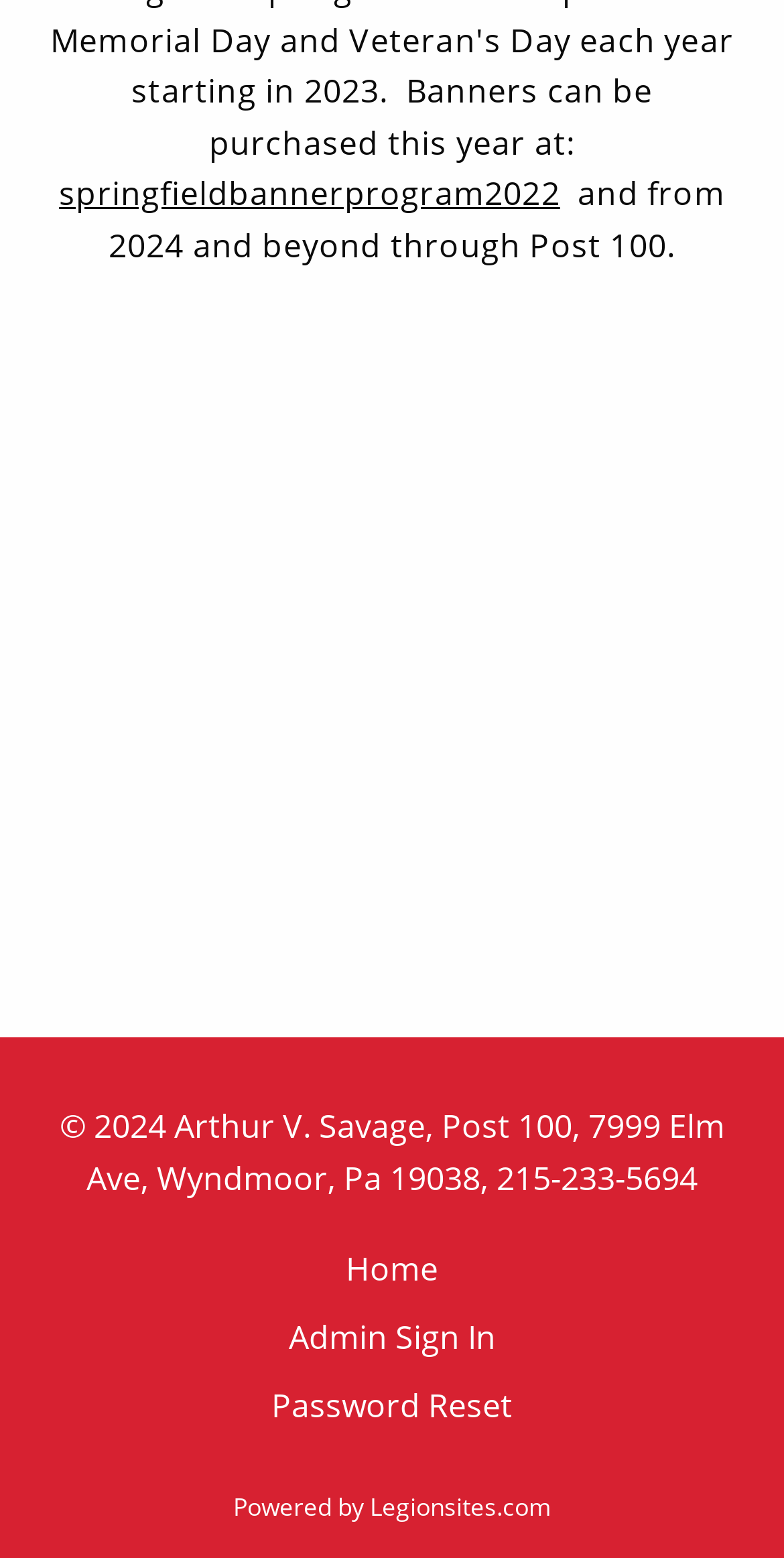What is the purpose of the 'Admin Sign In' button?
Using the image as a reference, answer the question in detail.

The answer can be inferred from the StaticText element with the text 'Admin Sign In' at the bottom of the webpage, which suggests that the button is used for administrators to sign in to the system.